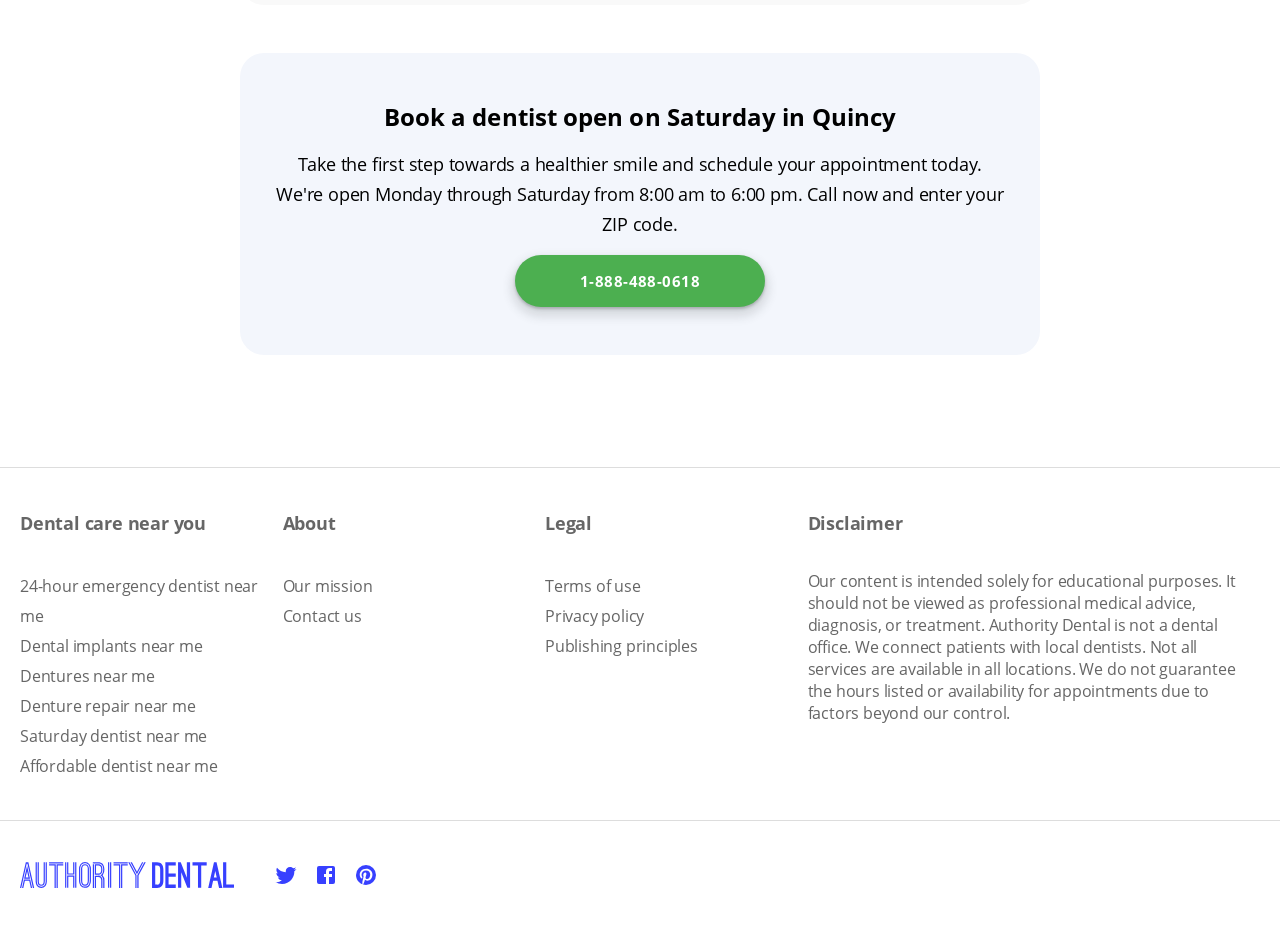How many social media links are there?
Answer the question based on the image using a single word or a brief phrase.

3